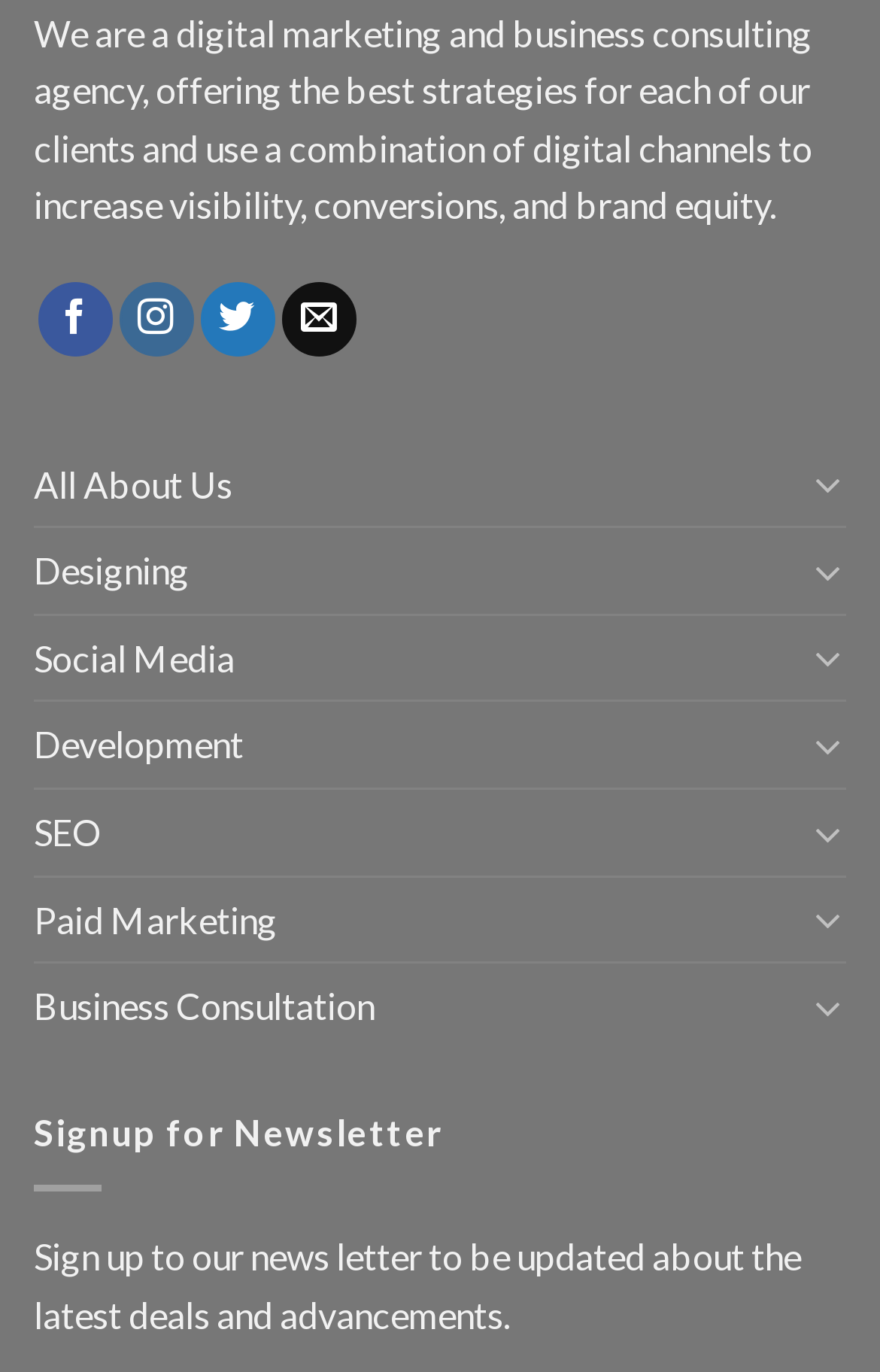Please locate the bounding box coordinates of the element that should be clicked to achieve the given instruction: "Click the arrow button next to Designing".

[0.922, 0.396, 0.962, 0.436]